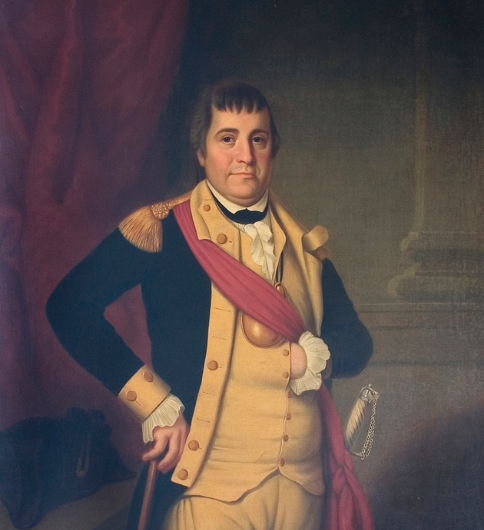Analyze the image and answer the question with as much detail as possible: 
Where is this artwork housed?

The caption attributes the artwork to James Sullivan Lincoln and mentions that it is housed in the Rhode Island Historical Society collection, emphasizing its cultural heritage and historical value.